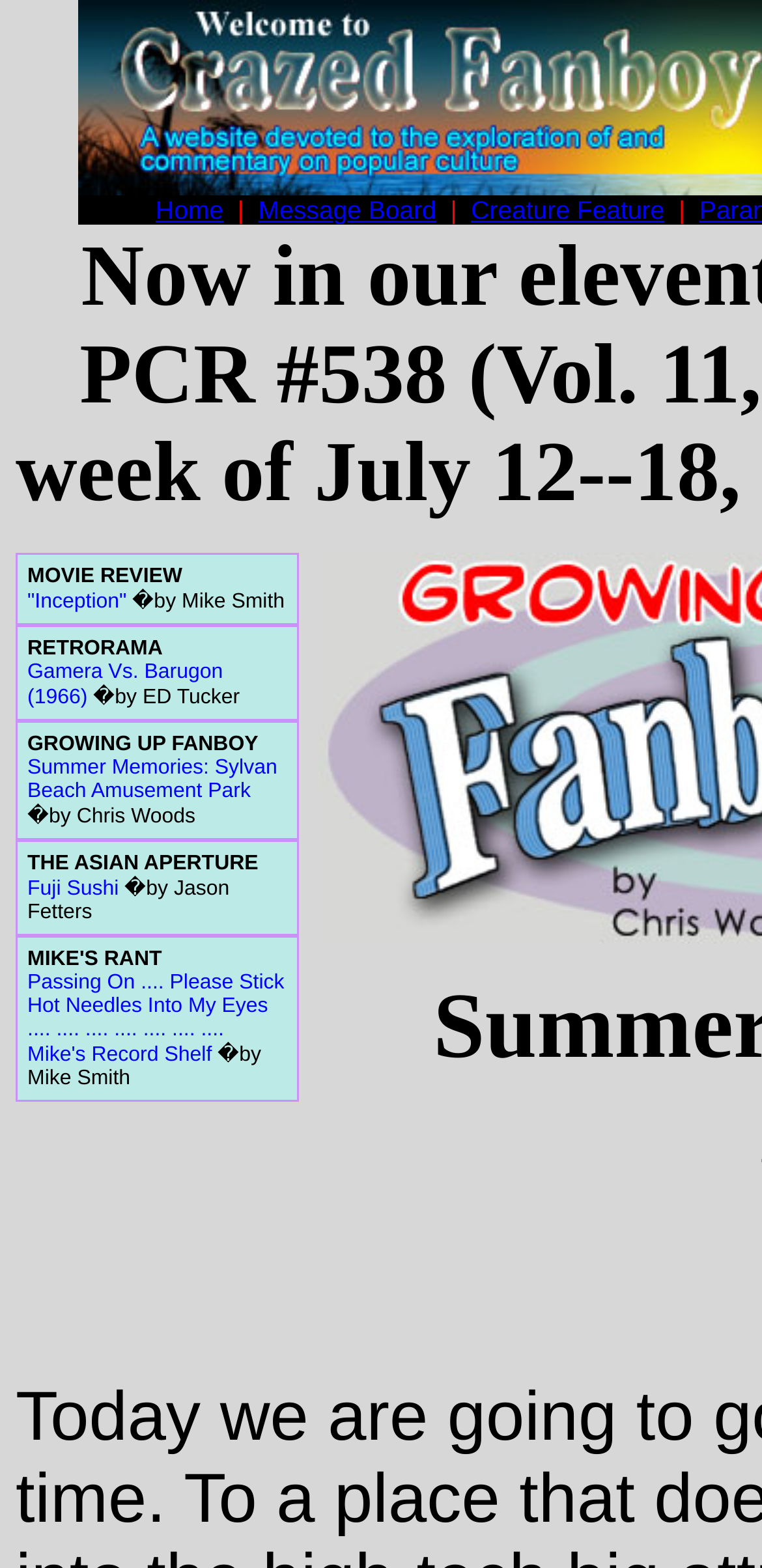Predict the bounding box coordinates of the UI element that matches this description: ""Inception"". The coordinates should be in the format [left, top, right, bottom] with each value between 0 and 1.

[0.036, 0.376, 0.166, 0.391]